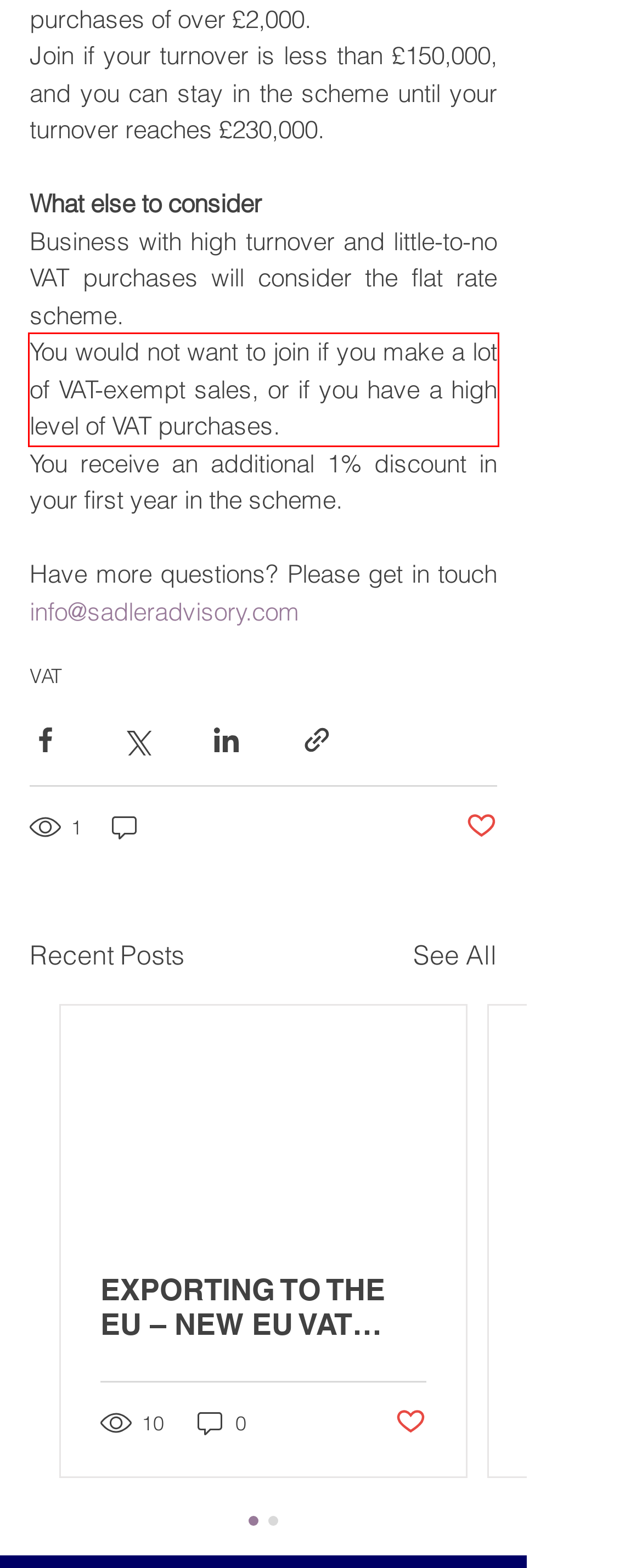You are presented with a screenshot containing a red rectangle. Extract the text found inside this red bounding box.

You would not want to join if you make a lot of VAT-exempt sales, or if you have a high level of VAT purchases.